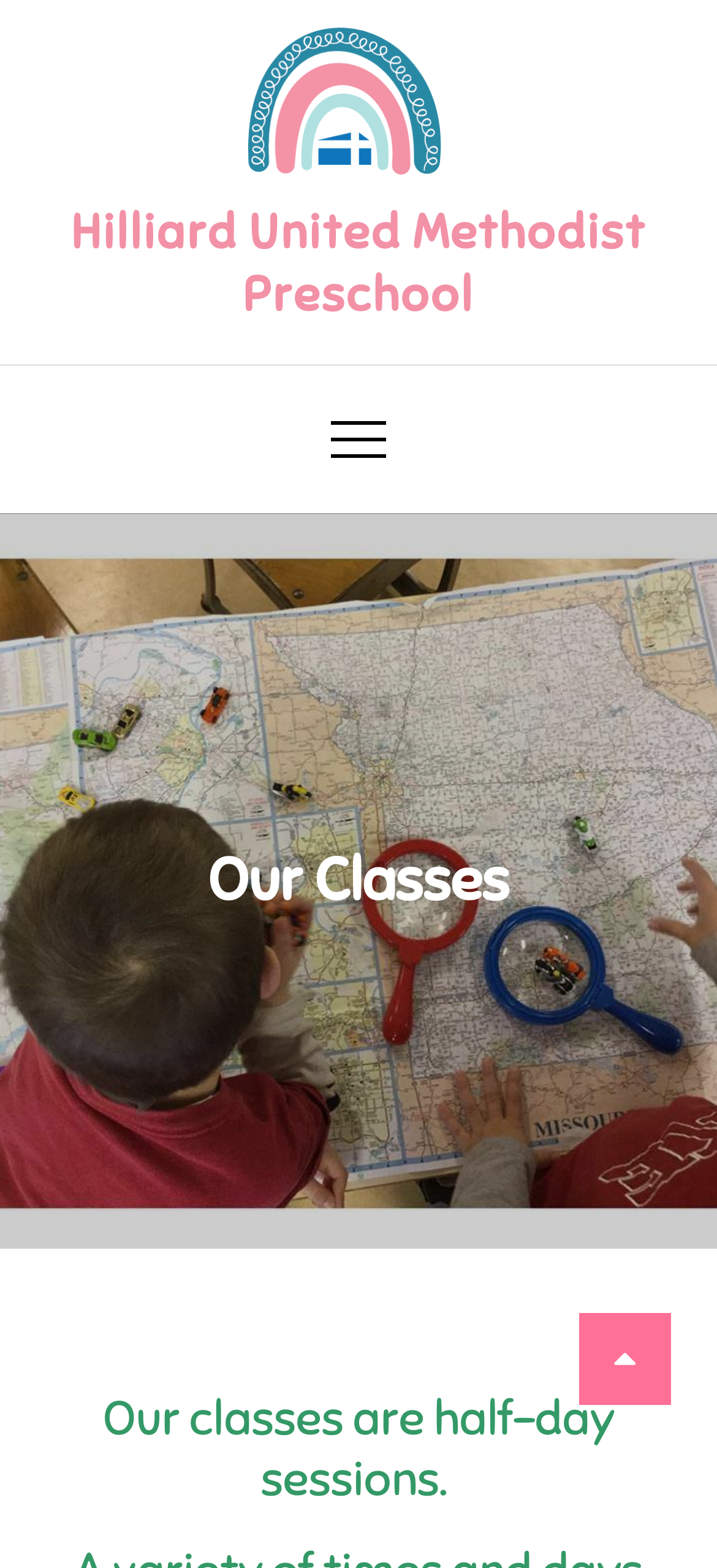Respond with a single word or phrase for the following question: 
What is the topic of the webpage?

Our Classes